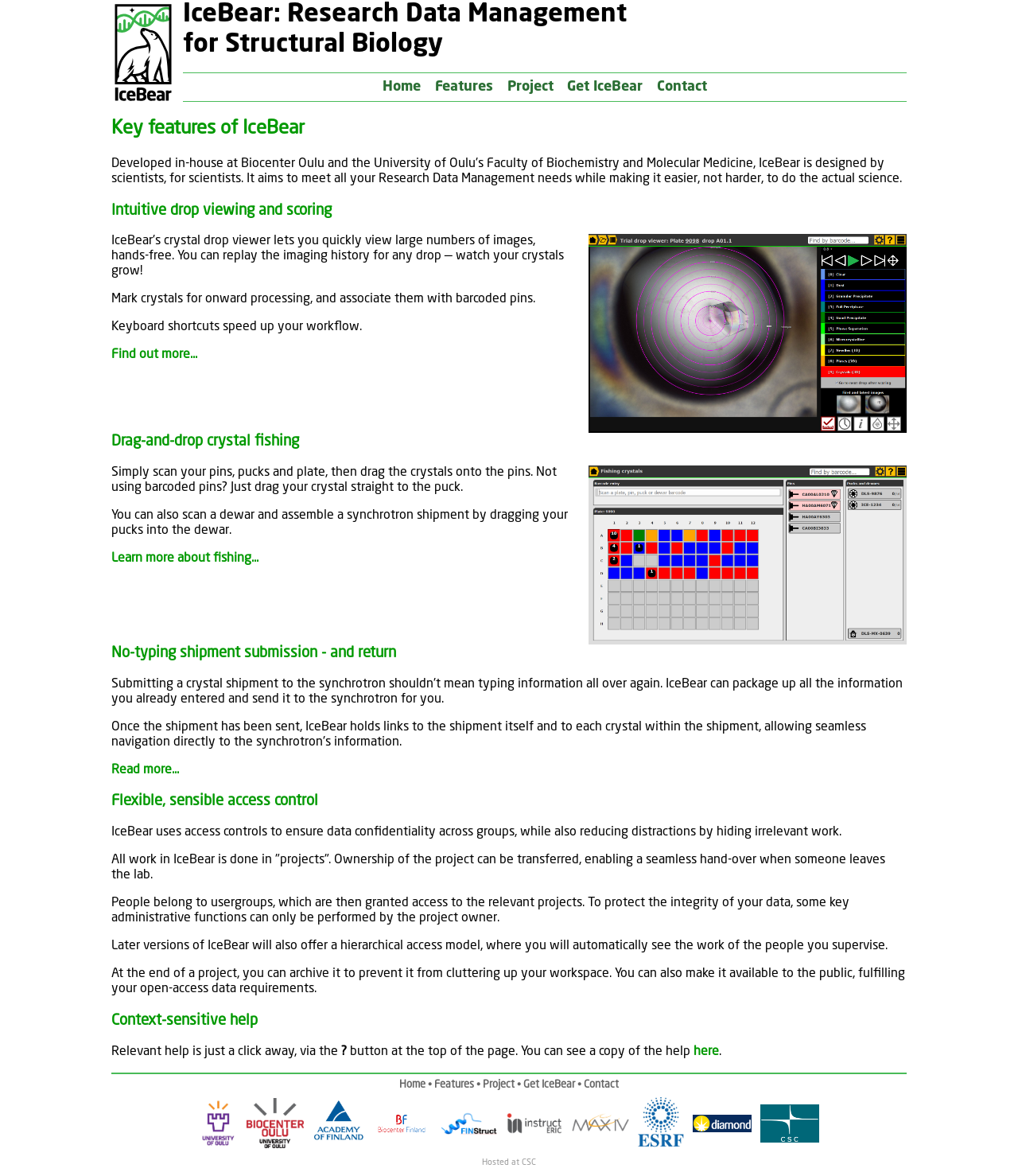Can you identify the bounding box coordinates of the clickable region needed to carry out this instruction: 'View the help page'? The coordinates should be four float numbers within the range of 0 to 1, stated as [left, top, right, bottom].

[0.681, 0.889, 0.706, 0.9]